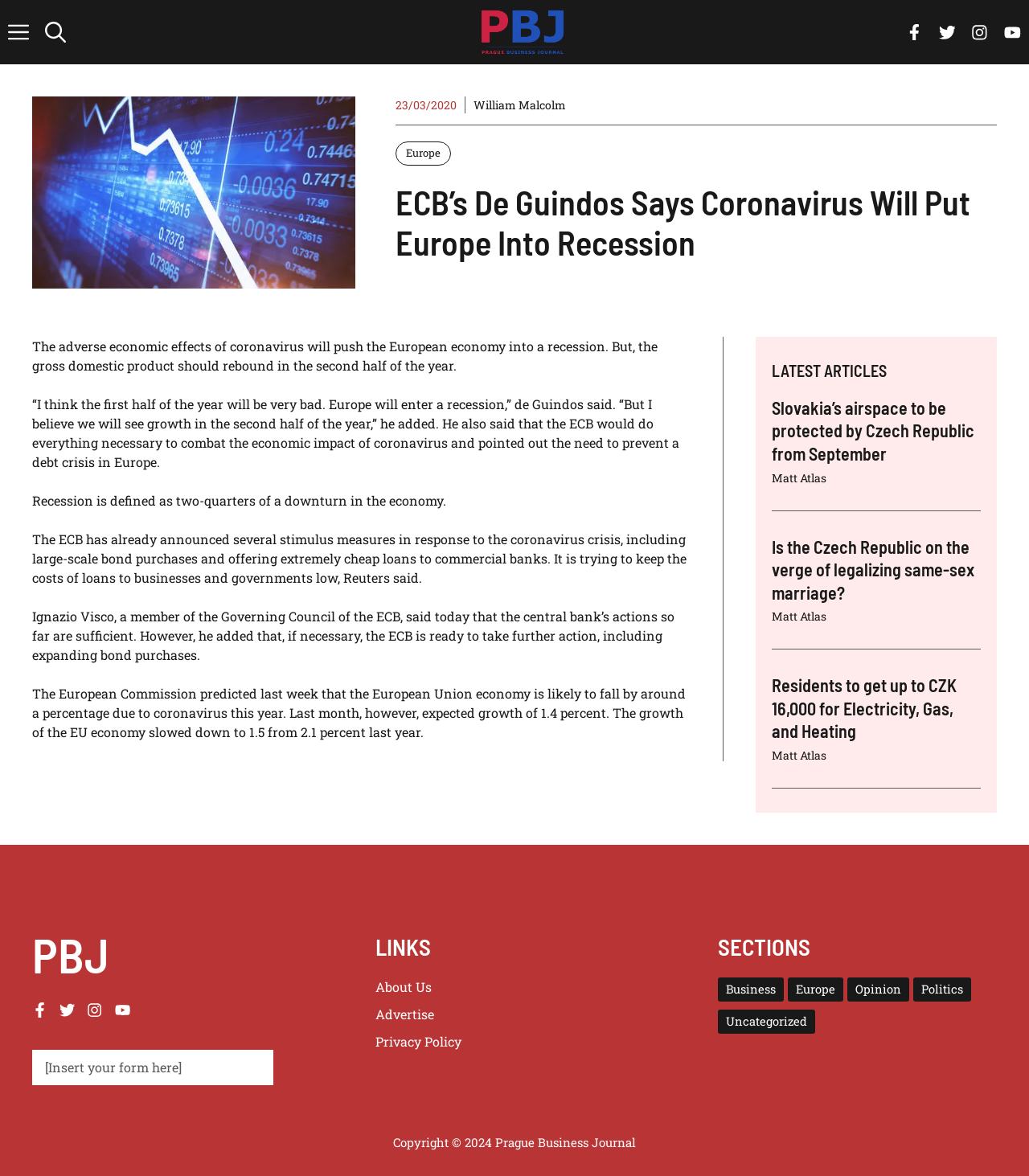Who said Europe will enter a recession? Examine the screenshot and reply using just one word or a brief phrase.

De Guindos